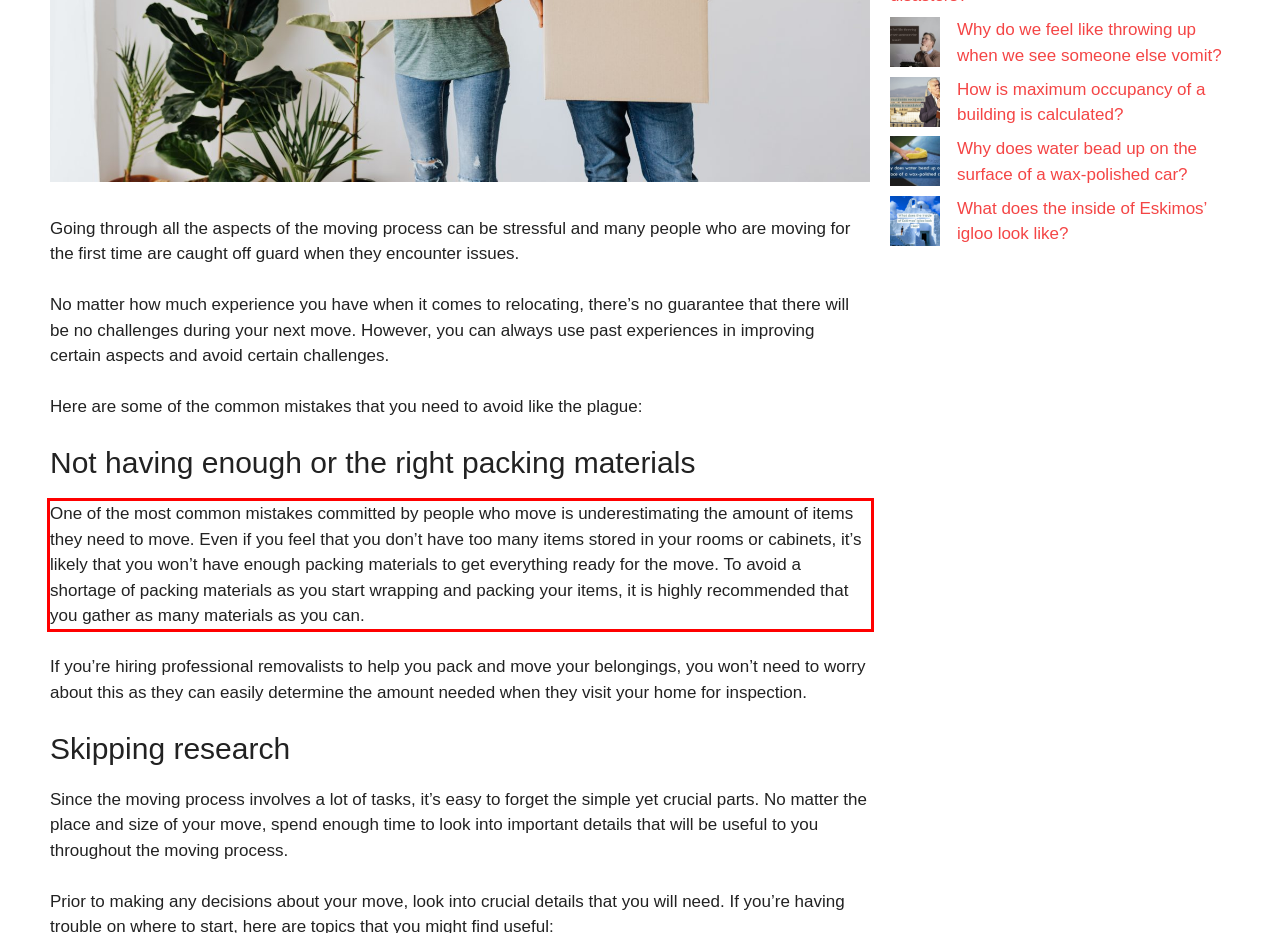You have a screenshot of a webpage with a red bounding box. Use OCR to generate the text contained within this red rectangle.

One of the most common mistakes committed by people who move is underestimating the amount of items they need to move. Even if you feel that you don’t have too many items stored in your rooms or cabinets, it’s likely that you won’t have enough packing materials to get everything ready for the move. To avoid a shortage of packing materials as you start wrapping and packing your items, it is highly recommended that you gather as many materials as you can.